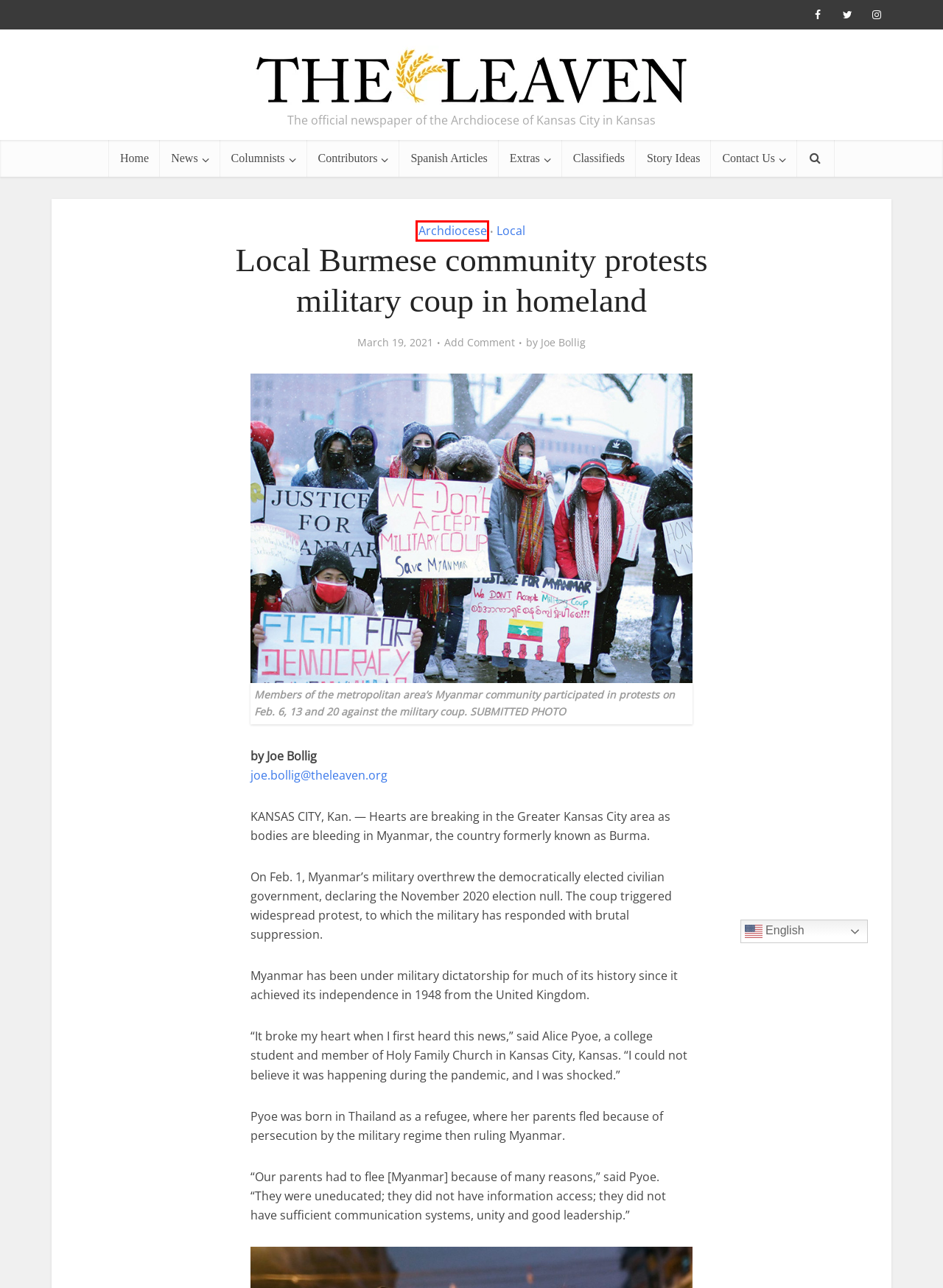You have a screenshot of a webpage with a red rectangle bounding box. Identify the best webpage description that corresponds to the new webpage after clicking the element within the red bounding box. Here are the candidates:
A. Story Ideas - The Leaven Catholic Newspaper
B. Archdiocese Archives - The Leaven Catholic Newspaper
C. Spanish Articles Archives - The Leaven Catholic Newspaper
D. Columnists Archives - The Leaven Catholic Newspaper
E. Joe Bollig, Author at The Leaven Catholic Newspaper
F. Contributors Archives - The Leaven Catholic Newspaper
G. Classifieds - The Leaven Catholic Newspaper
H. Local Archives - The Leaven Catholic Newspaper

B